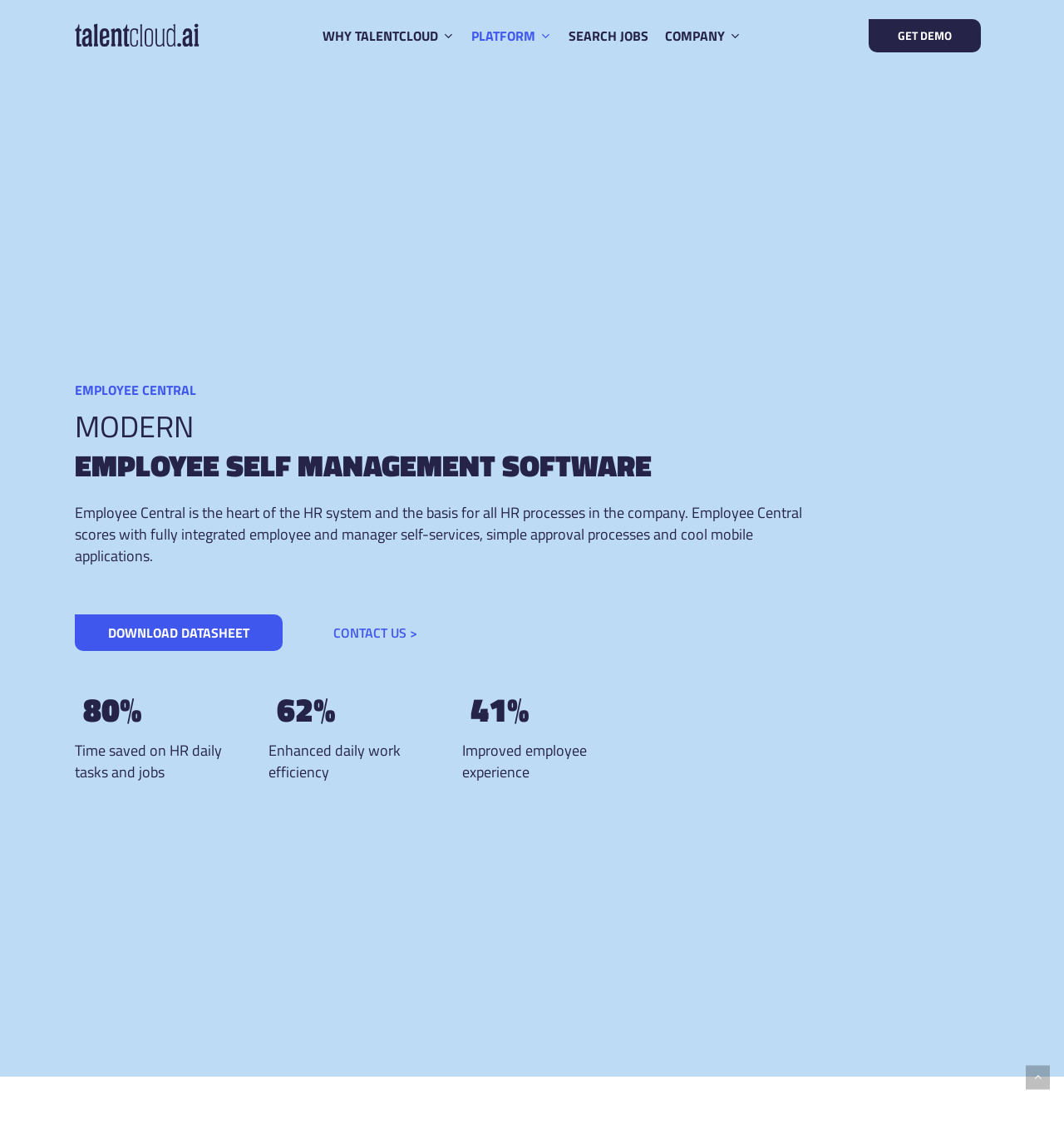Specify the bounding box coordinates for the region that must be clicked to perform the given instruction: "Click the TalentCloud.ai logo".

[0.07, 0.02, 0.188, 0.042]